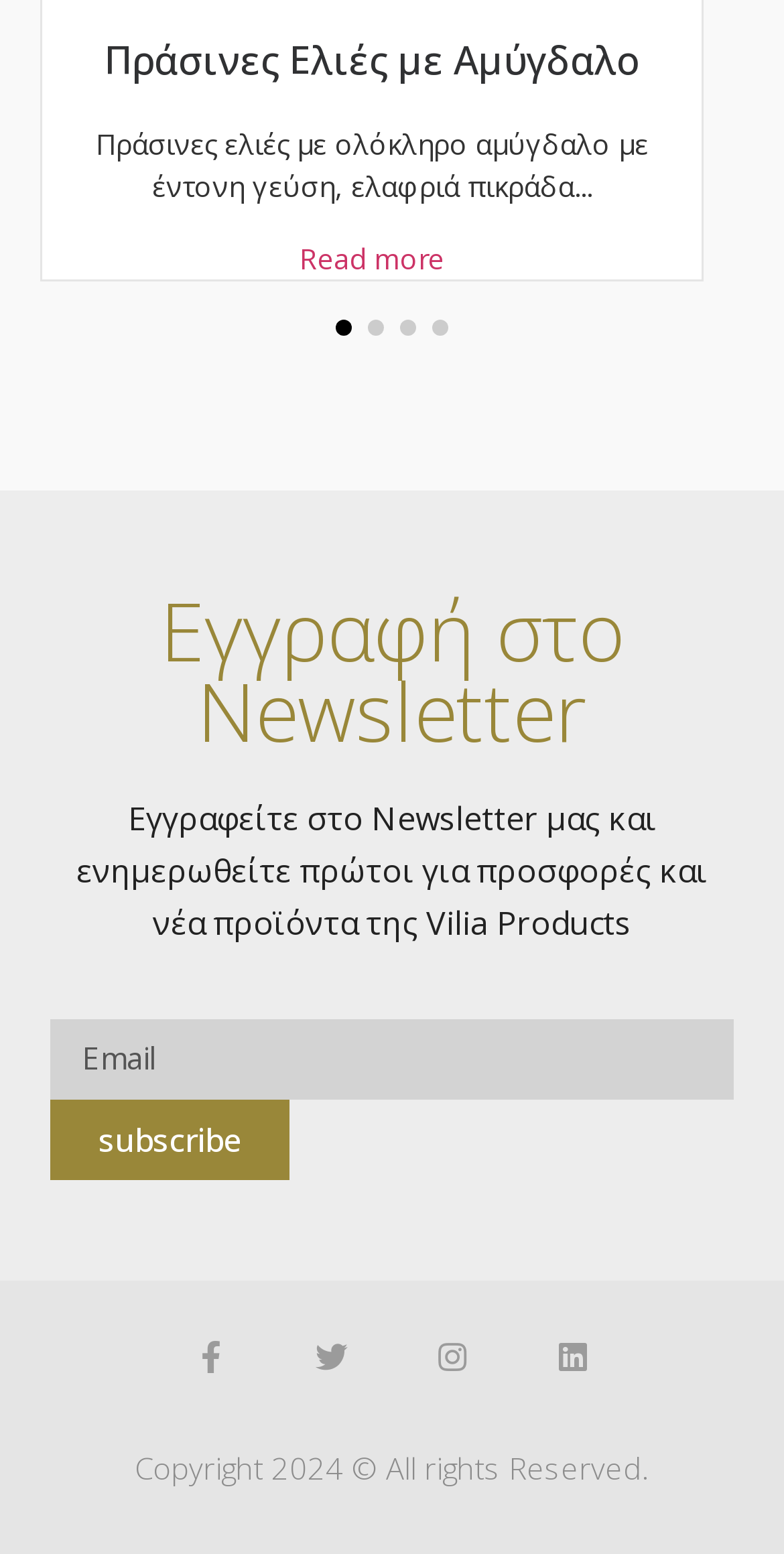Identify the bounding box for the described UI element. Provide the coordinates in (top-left x, top-left y, bottom-right x, bottom-right y) format with values ranging from 0 to 1: parent_node: Men/Unisex name="color-group-1693676195817" value="Unisex"

None